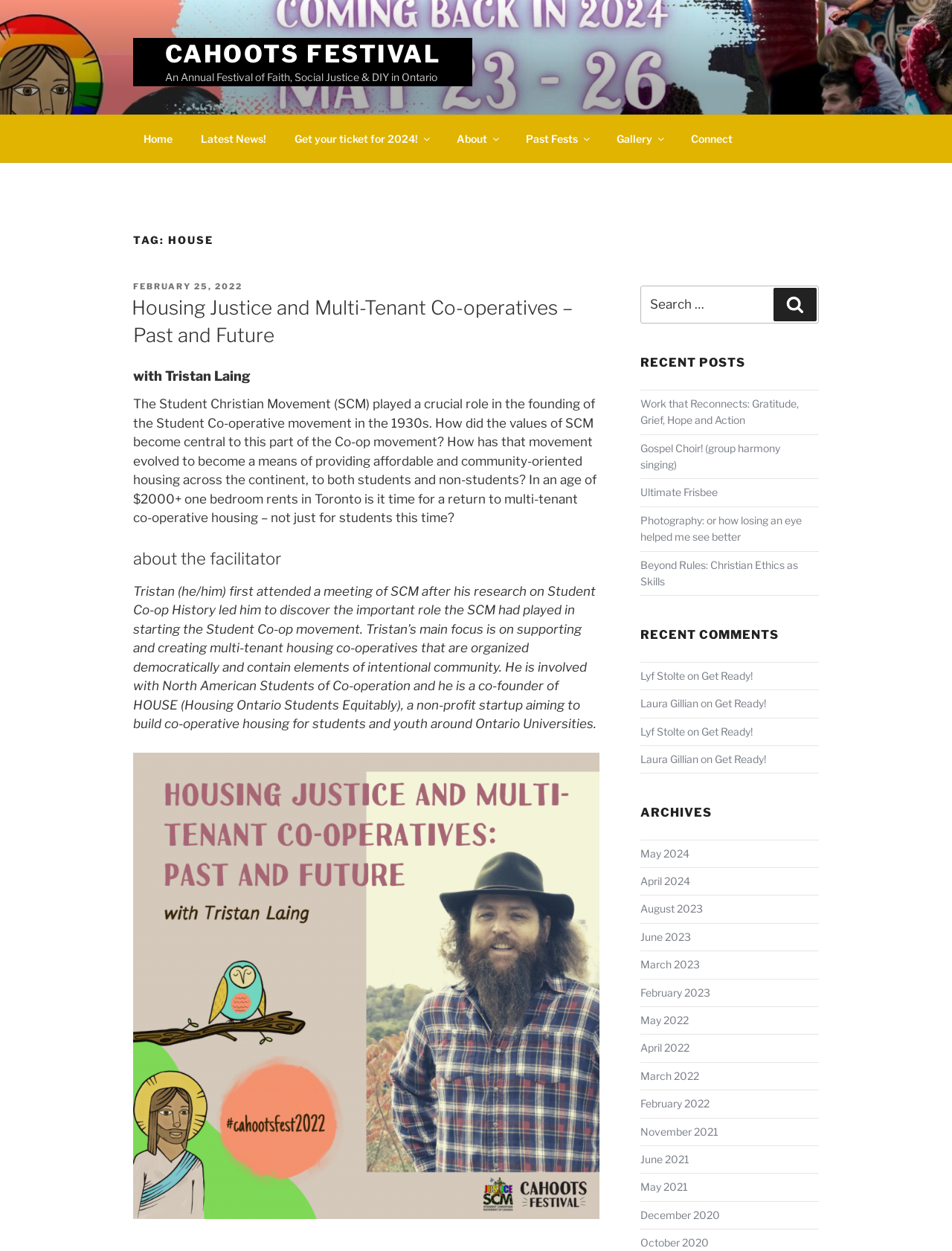How many archives are listed?
Respond to the question with a single word or phrase according to the image.

12